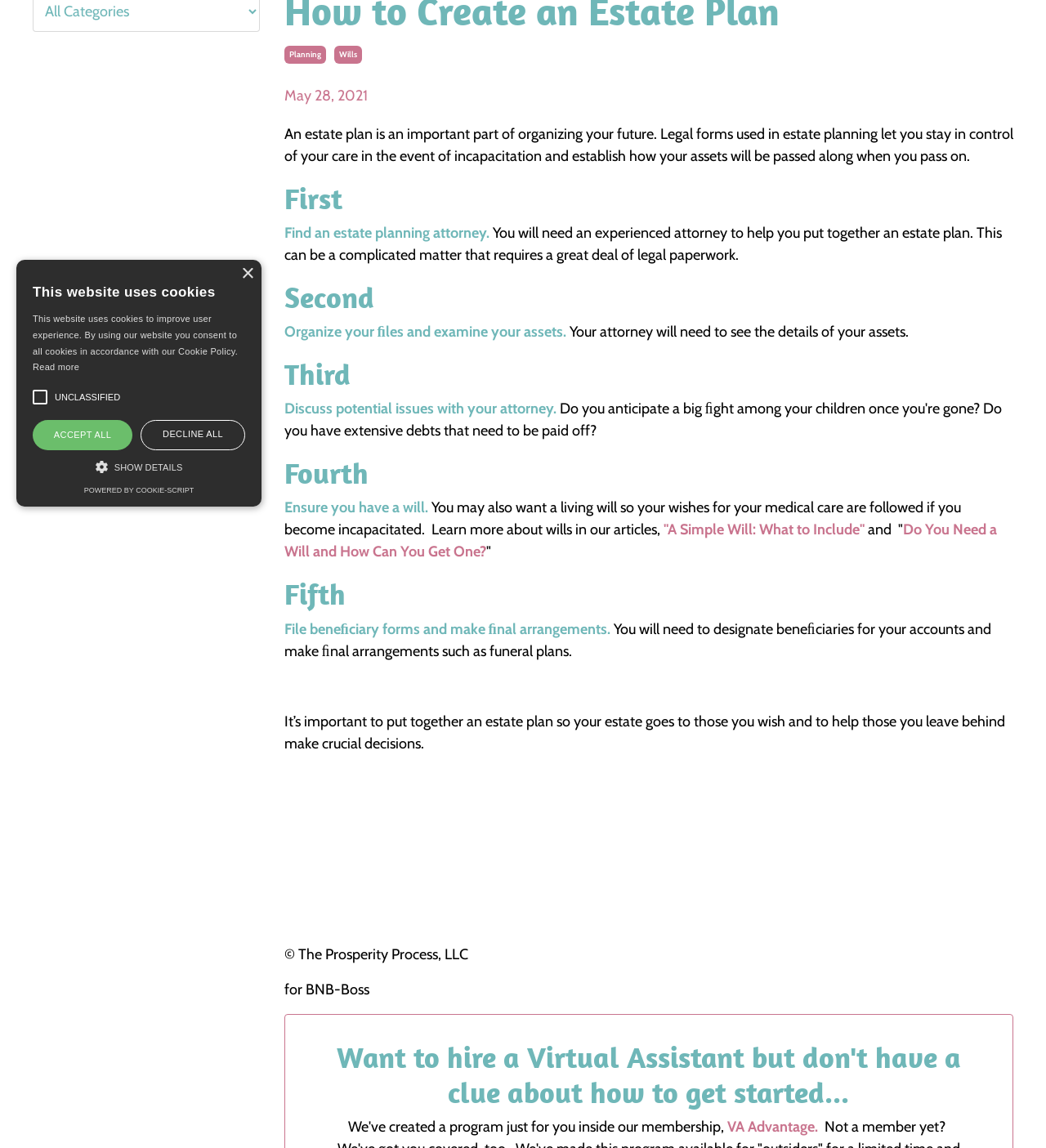Identify the bounding box for the UI element described as: "Powered by cookie-script". The coordinates should be four float numbers between 0 and 1, i.e., [left, top, right, bottom].

[0.08, 0.423, 0.185, 0.431]